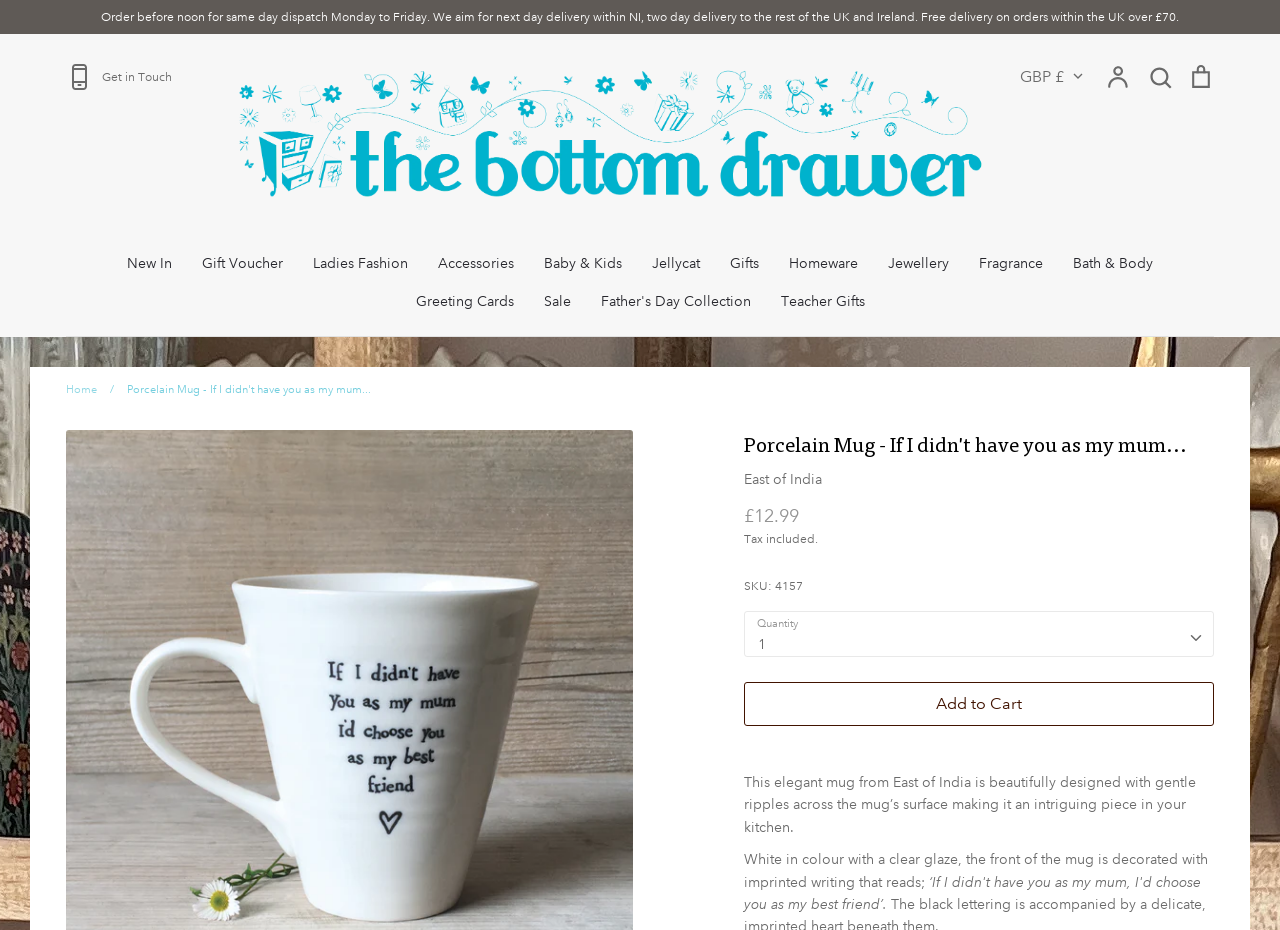Generate the main heading text from the webpage.

Porcelain Mug - If I didn't have you as my mum...